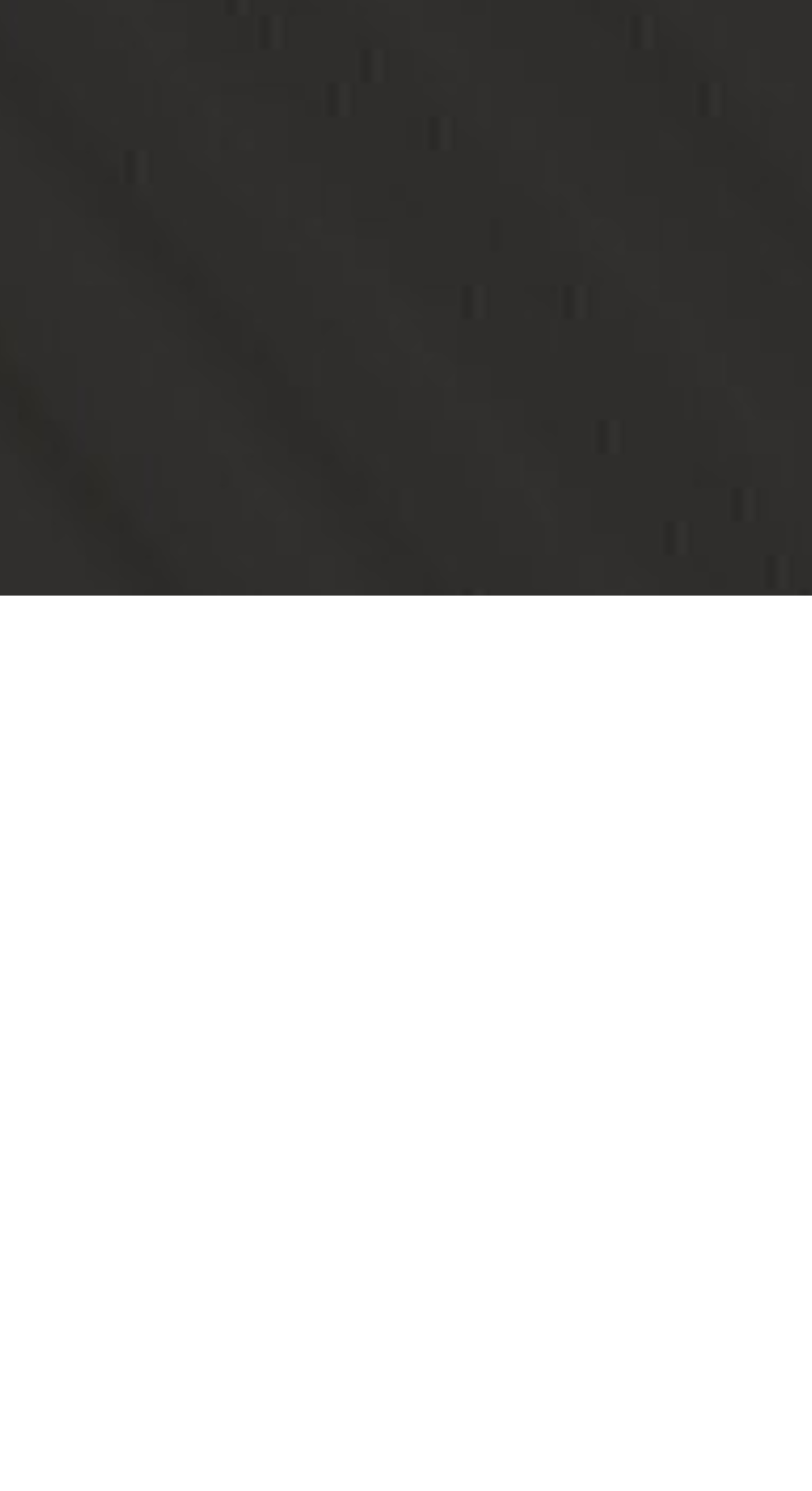Determine the bounding box coordinates for the HTML element described here: "Notice of Open Payment Database".

[0.178, 0.865, 0.822, 0.886]